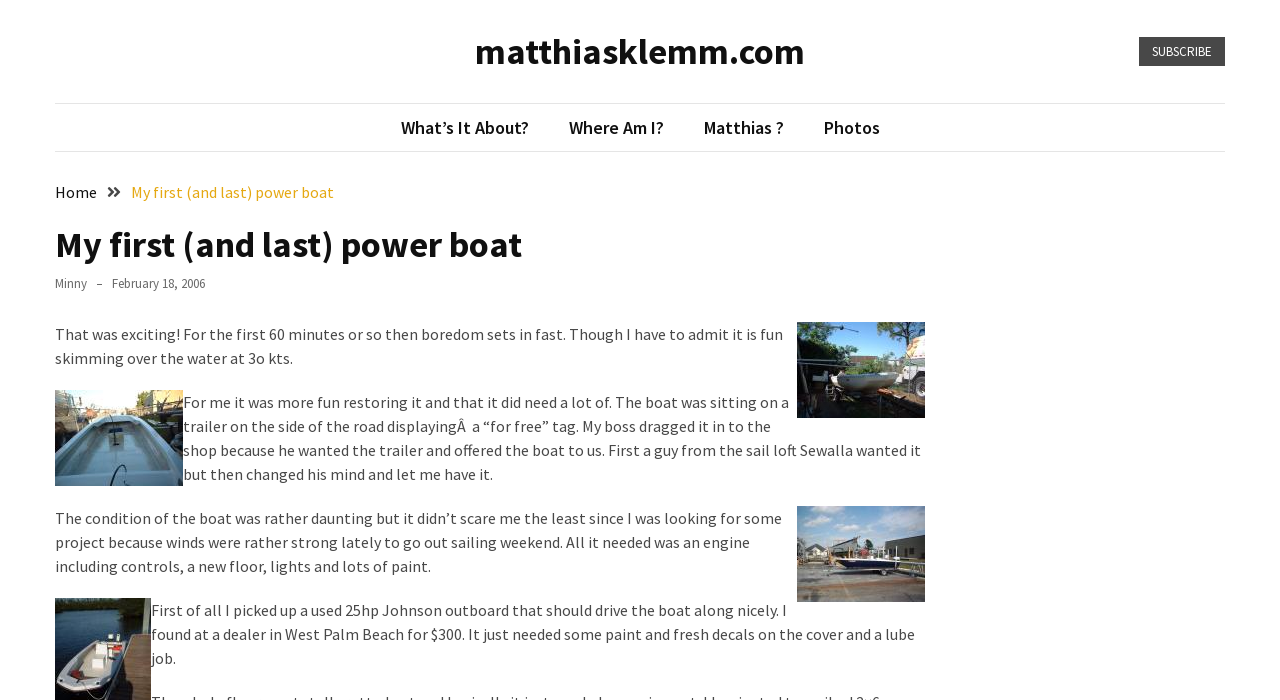Highlight the bounding box coordinates of the element that should be clicked to carry out the following instruction: "Click on 'SUBSCRIBE' link". The coordinates must be given as four float numbers ranging from 0 to 1, i.e., [left, top, right, bottom].

[0.89, 0.053, 0.957, 0.095]